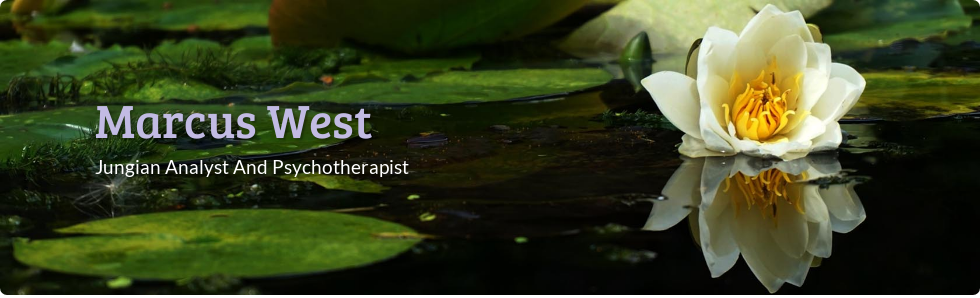Using the information shown in the image, answer the question with as much detail as possible: What is Marcus West's profession?

The question asks for Marcus West's profession. The caption states that below his name, the title 'Jungian Analyst And Psychotherapist' conveys his professional identity, suggesting a blend of natural tranquility and psychological depth.